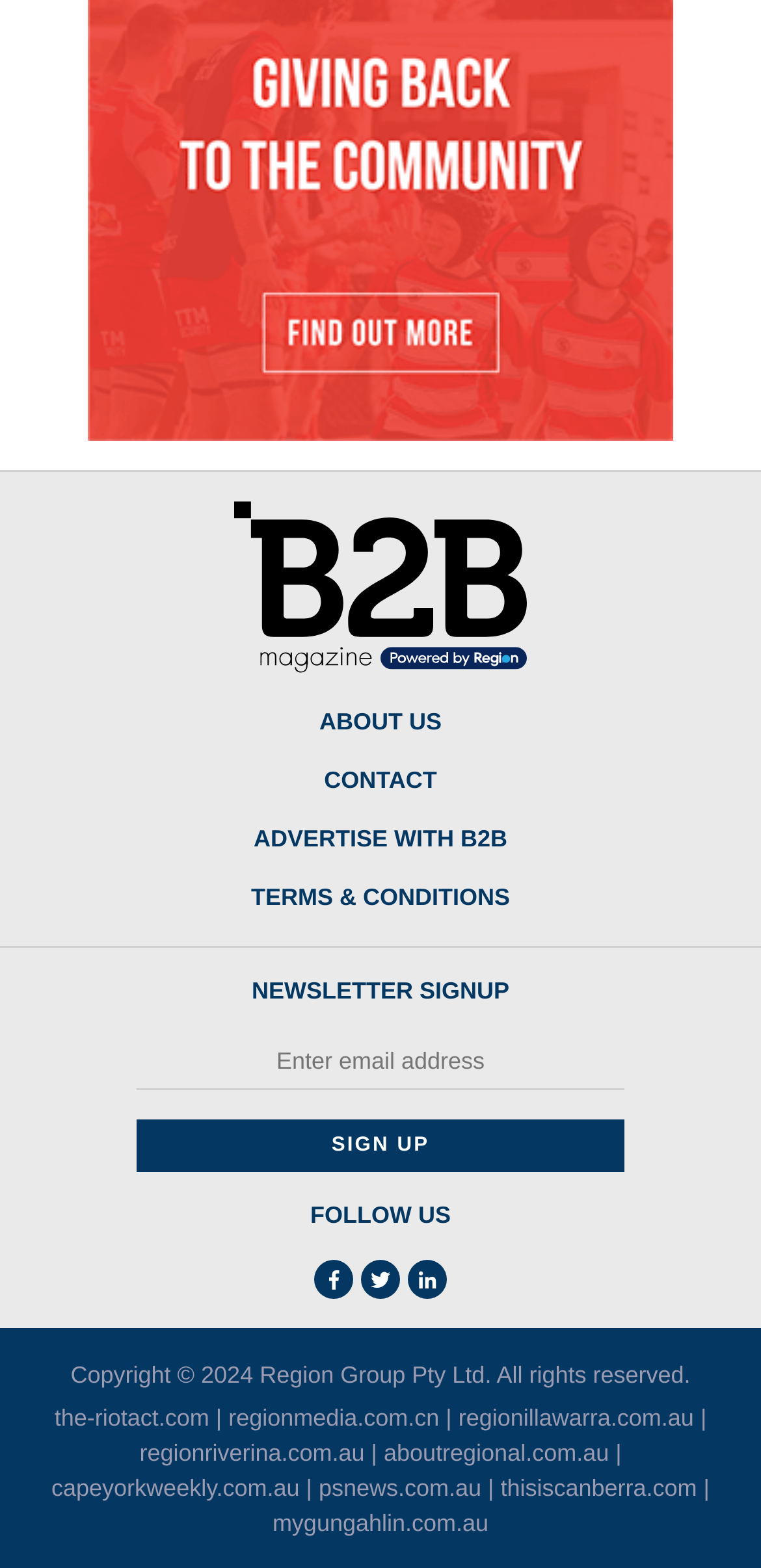Please find the bounding box coordinates of the element that needs to be clicked to perform the following instruction: "Visit the ABOUT US page". The bounding box coordinates should be four float numbers between 0 and 1, represented as [left, top, right, bottom].

[0.42, 0.453, 0.58, 0.469]